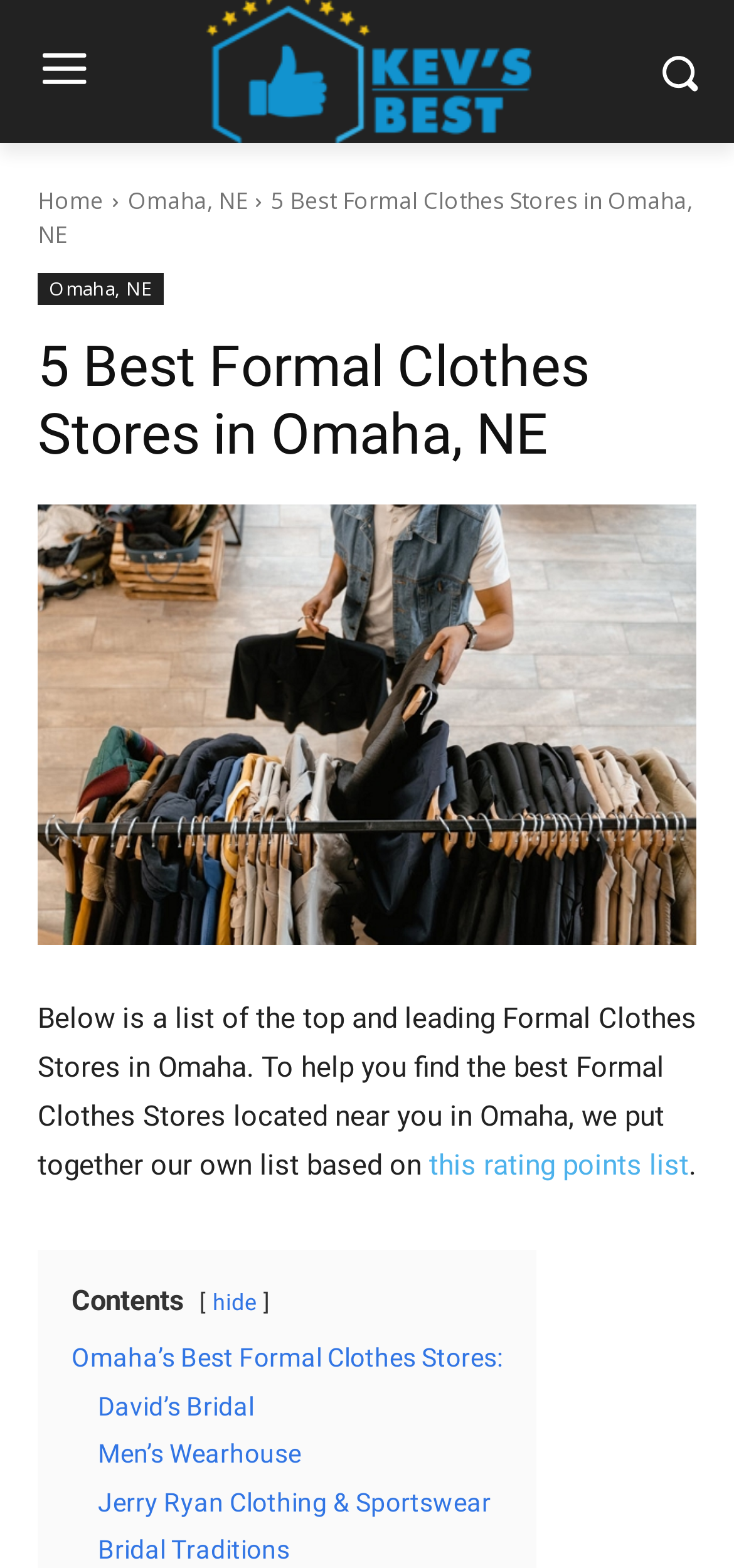Provide a short answer to the following question with just one word or phrase: What type of content is below the heading 'Contents'?

Links to formal clothes stores